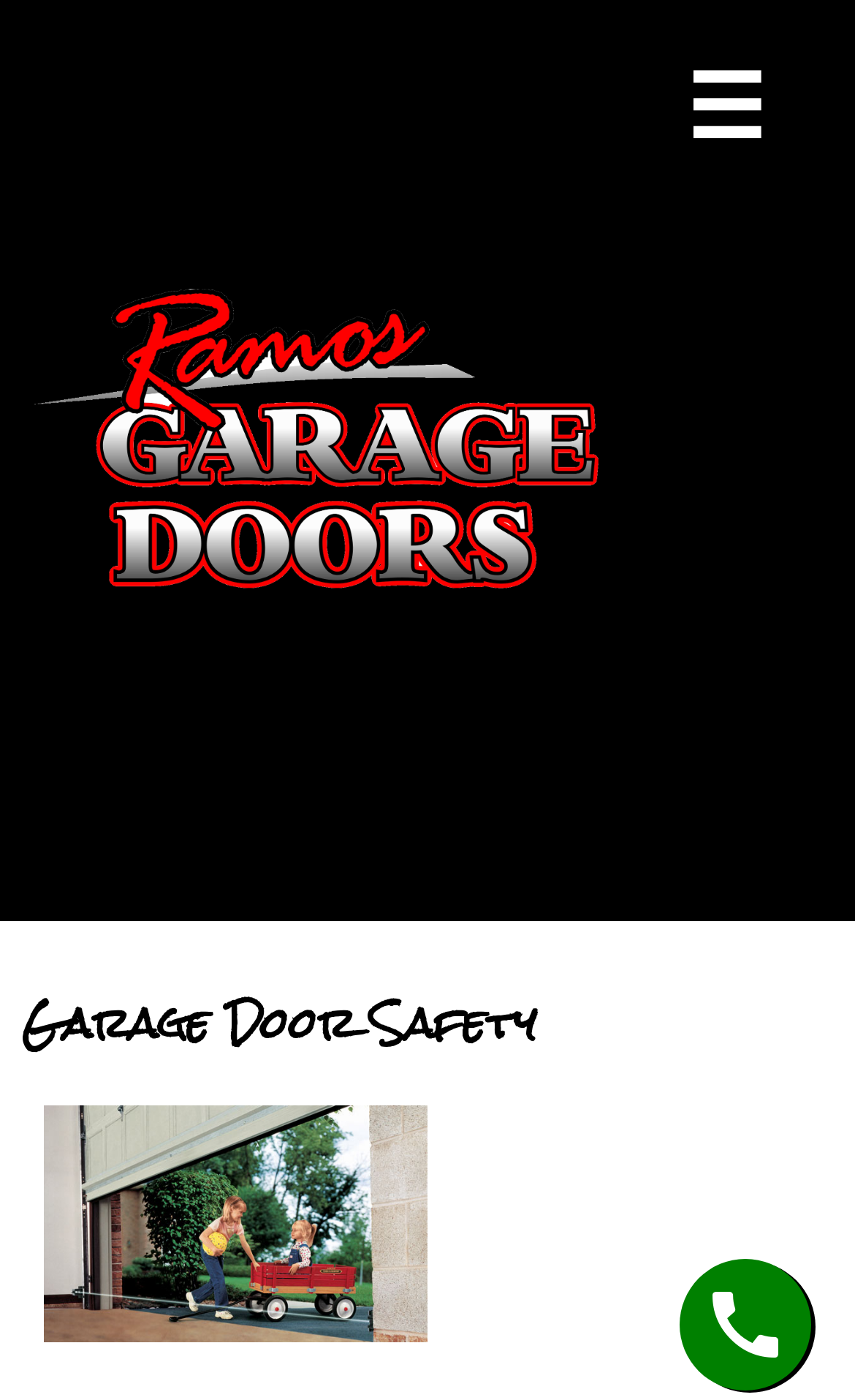Based on the element description call, identify the bounding box of the UI element in the given webpage screenshot. The coordinates should be in the format (top-left x, top-left y, bottom-right x, bottom-right y) and must be between 0 and 1.

[0.795, 0.899, 0.949, 0.993]